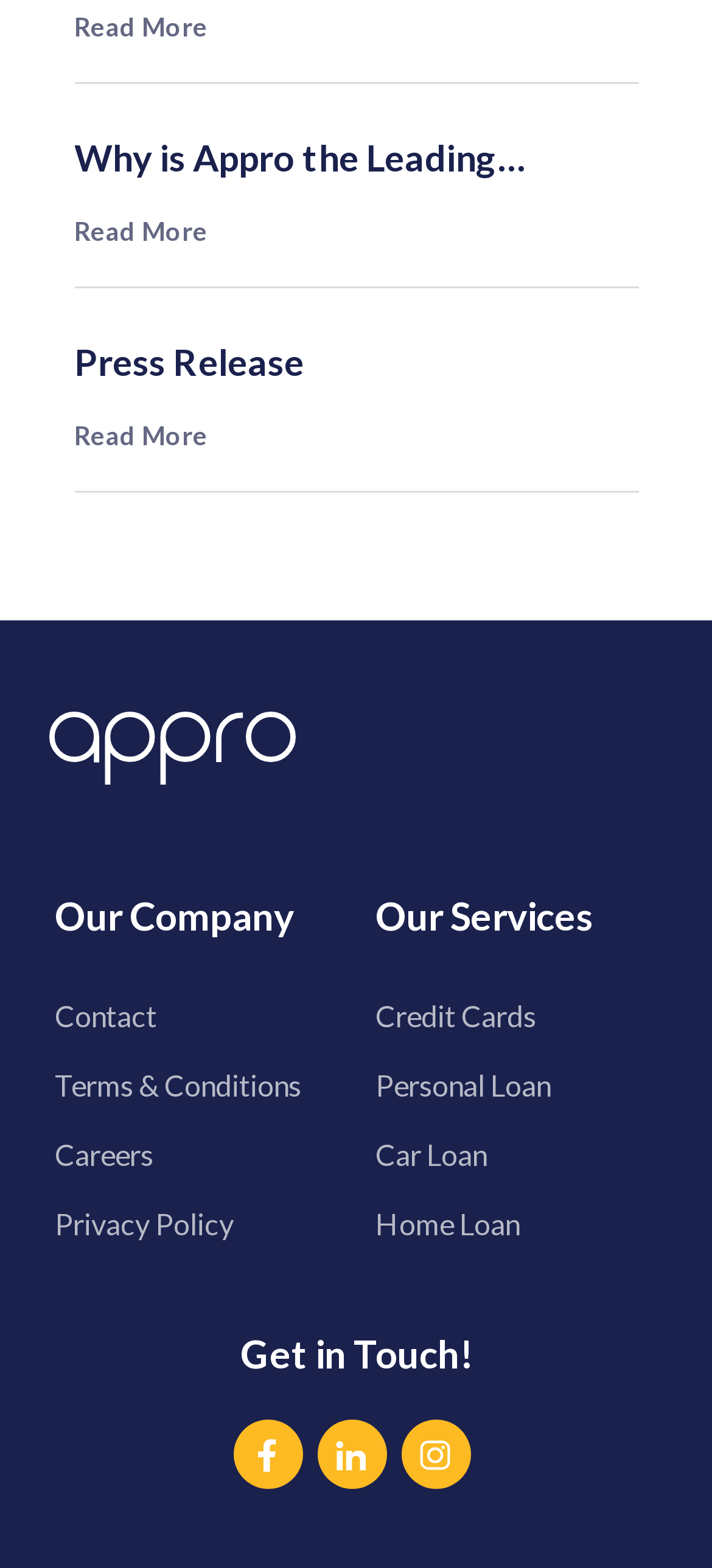Please specify the bounding box coordinates of the region to click in order to perform the following instruction: "Get in touch with us".

[0.077, 0.85, 0.923, 0.876]